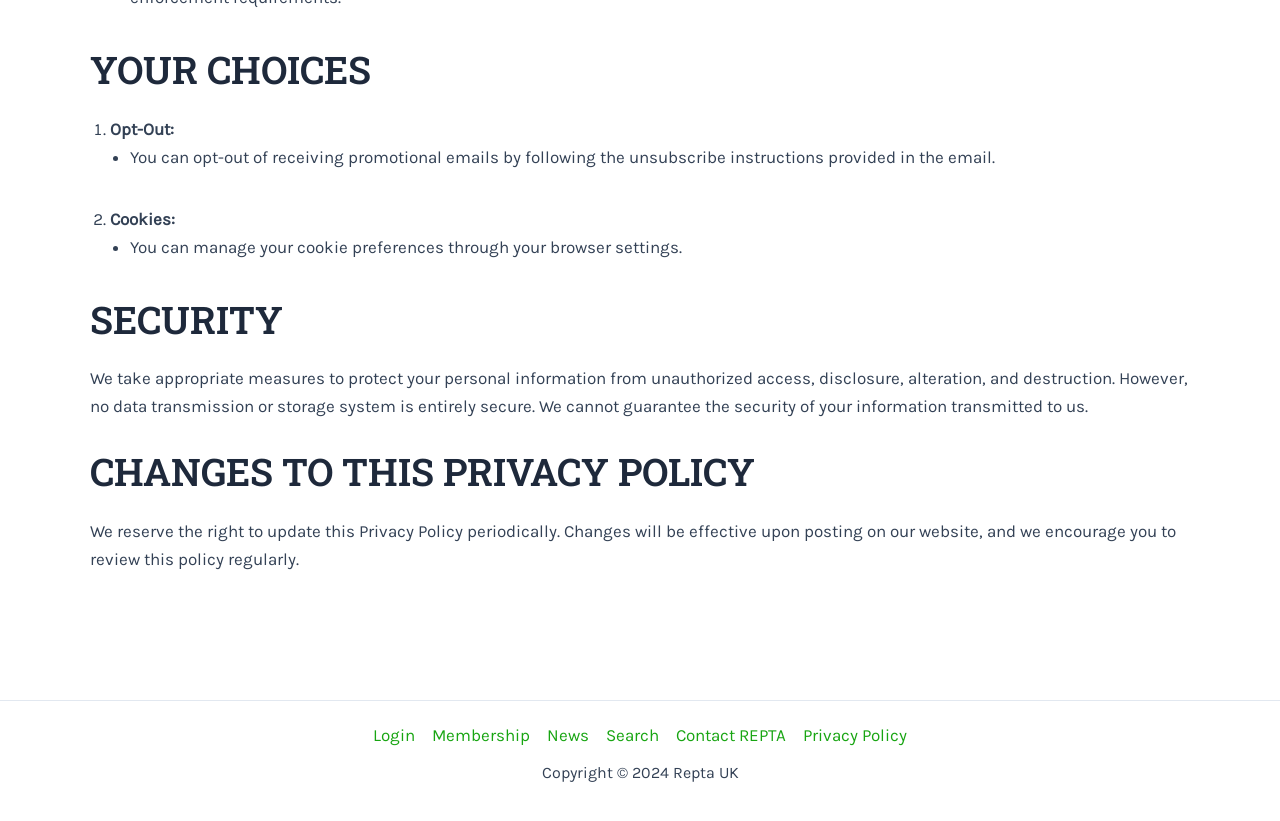Please answer the following query using a single word or phrase: 
What is the purpose of the 'SECURITY' section?

Protect personal information